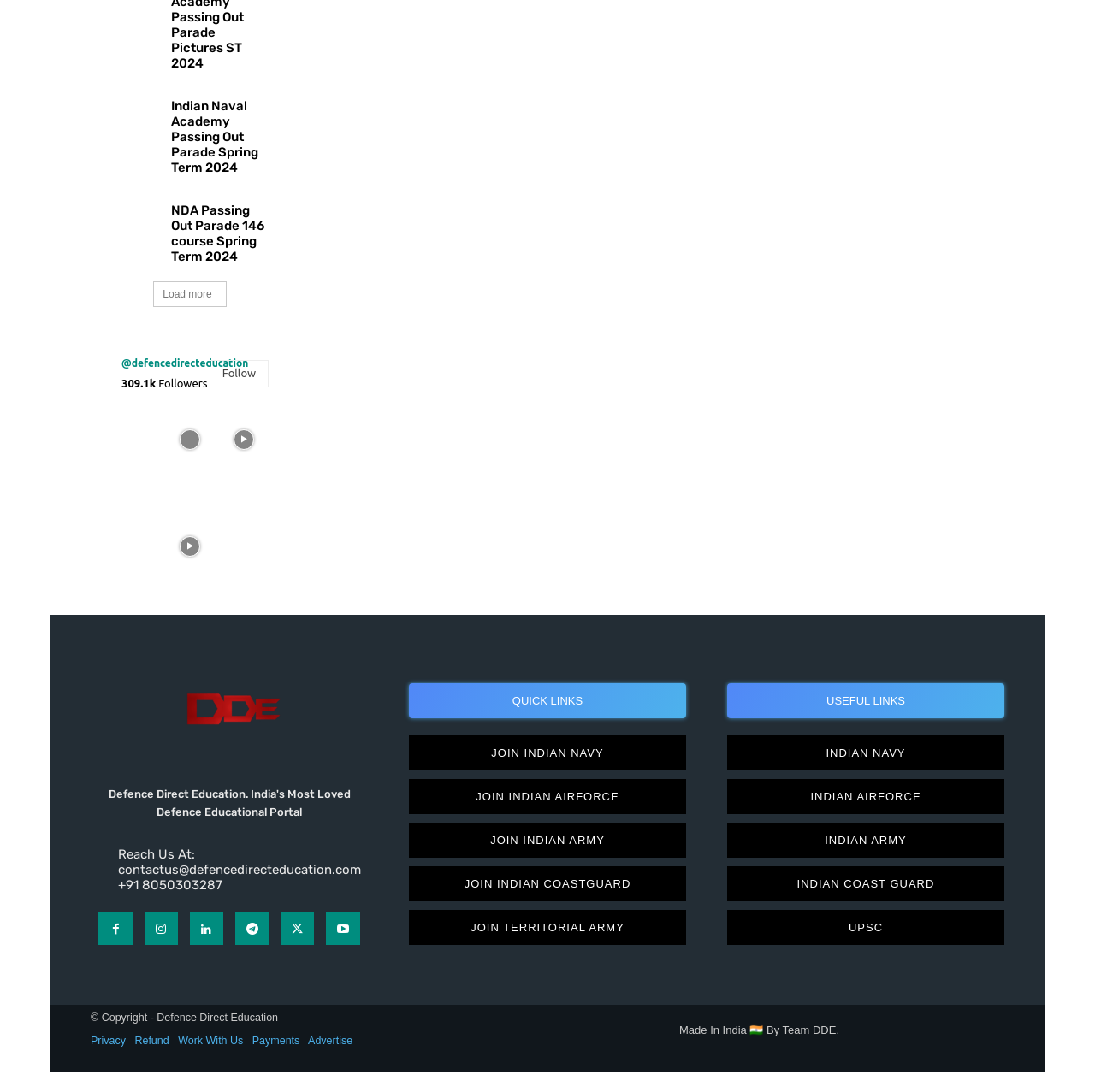What is the purpose of the 'Load more' button?
Please provide a comprehensive answer based on the visual information in the image.

I found the link element with ID 840, which has the text 'Load more'. Based on the context, I inferred that the purpose of this button is to load more content.